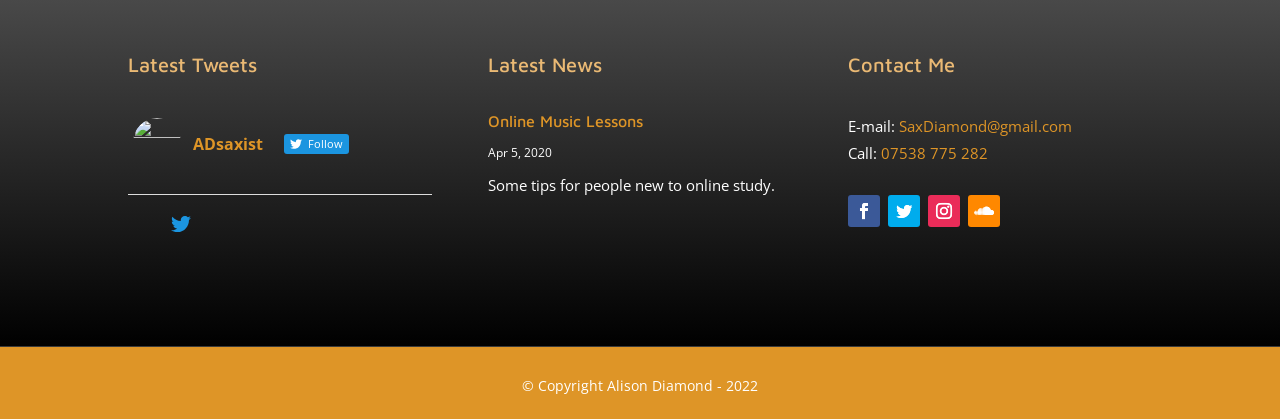What social media platforms are available?
Give a one-word or short-phrase answer derived from the screenshot.

Four platforms